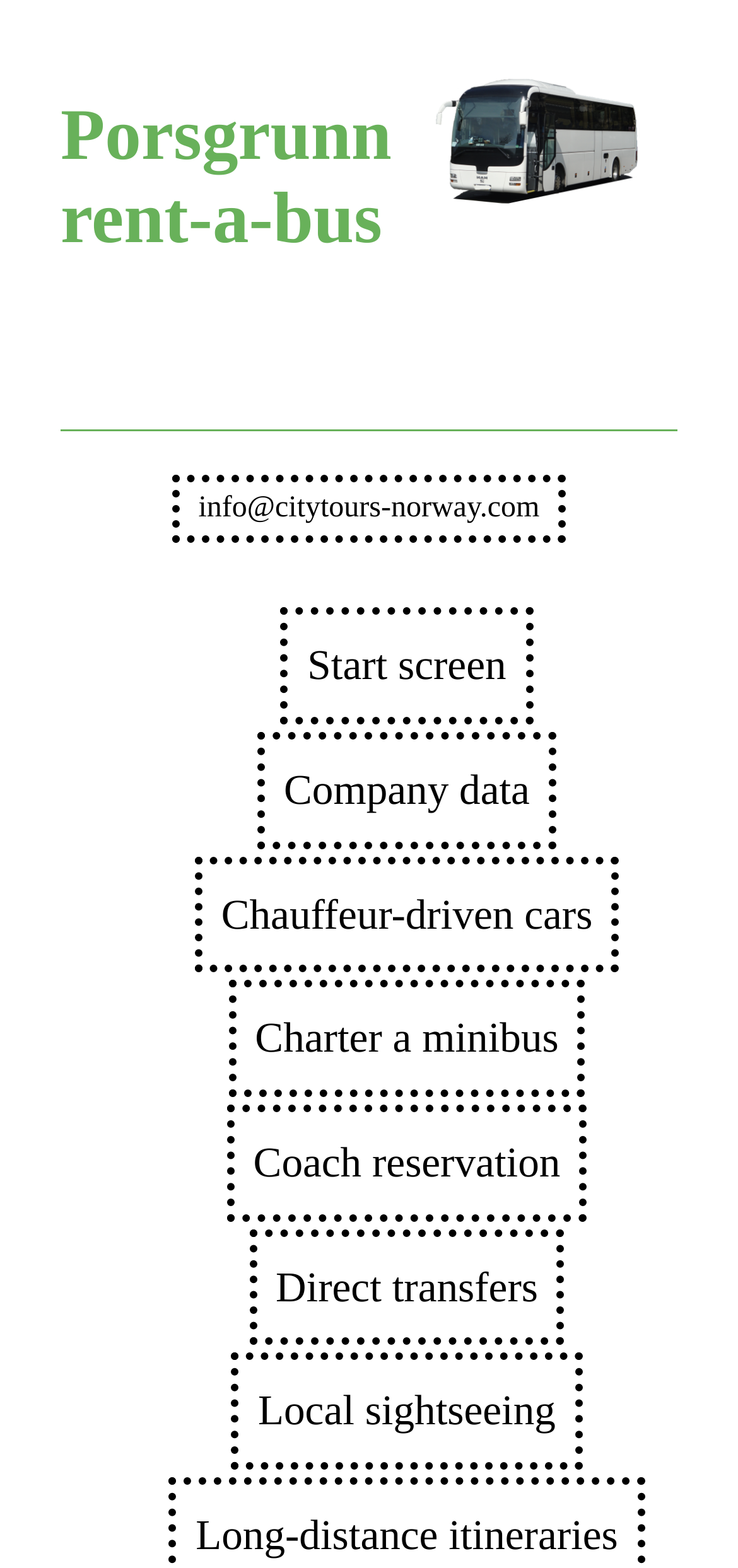Please determine the bounding box coordinates of the clickable area required to carry out the following instruction: "Book a chauffeur-driven car". The coordinates must be four float numbers between 0 and 1, represented as [left, top, right, bottom].

[0.264, 0.546, 0.839, 0.62]